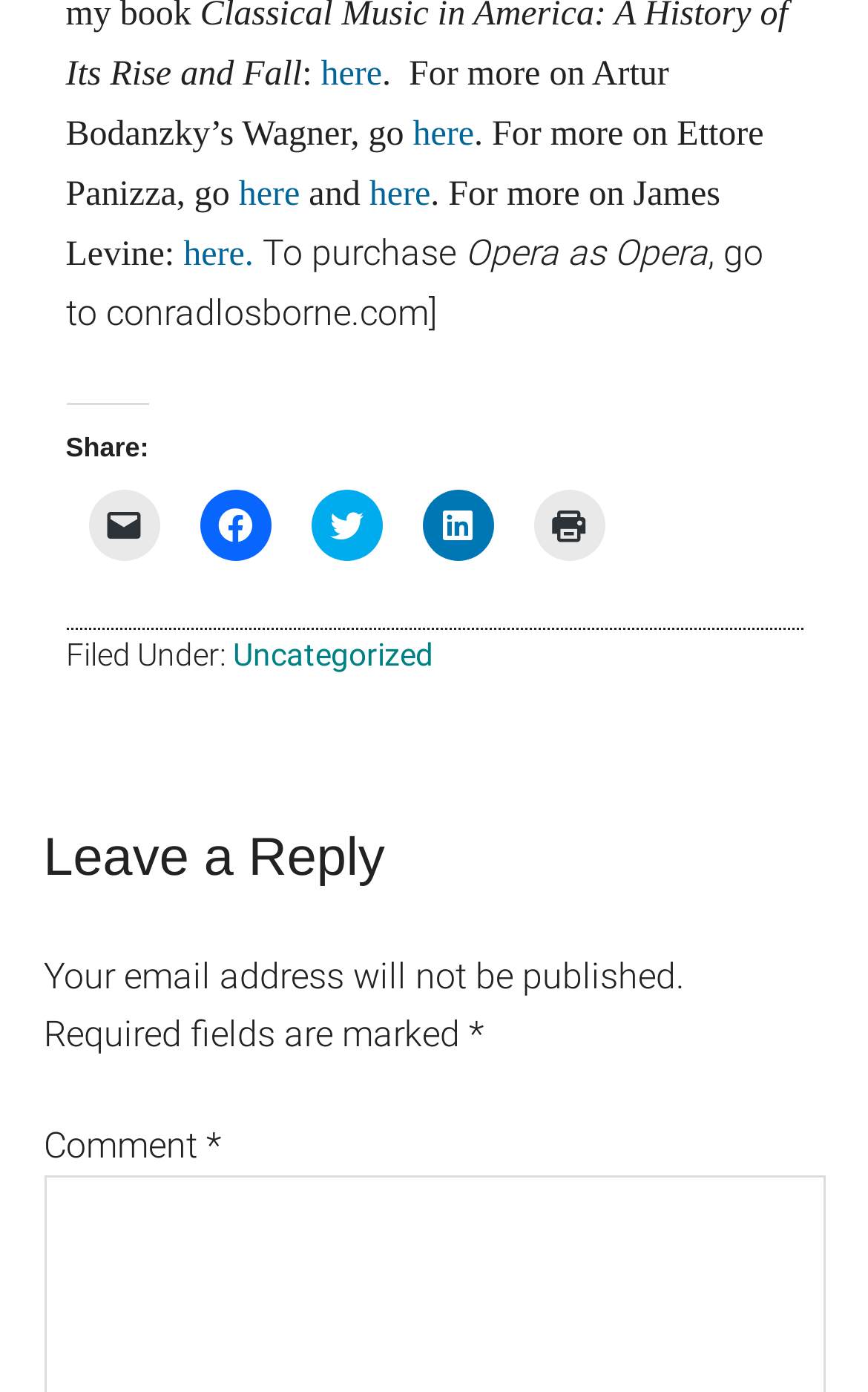Give a one-word or short phrase answer to this question: 
What categories is this article filed under?

Uncategorized